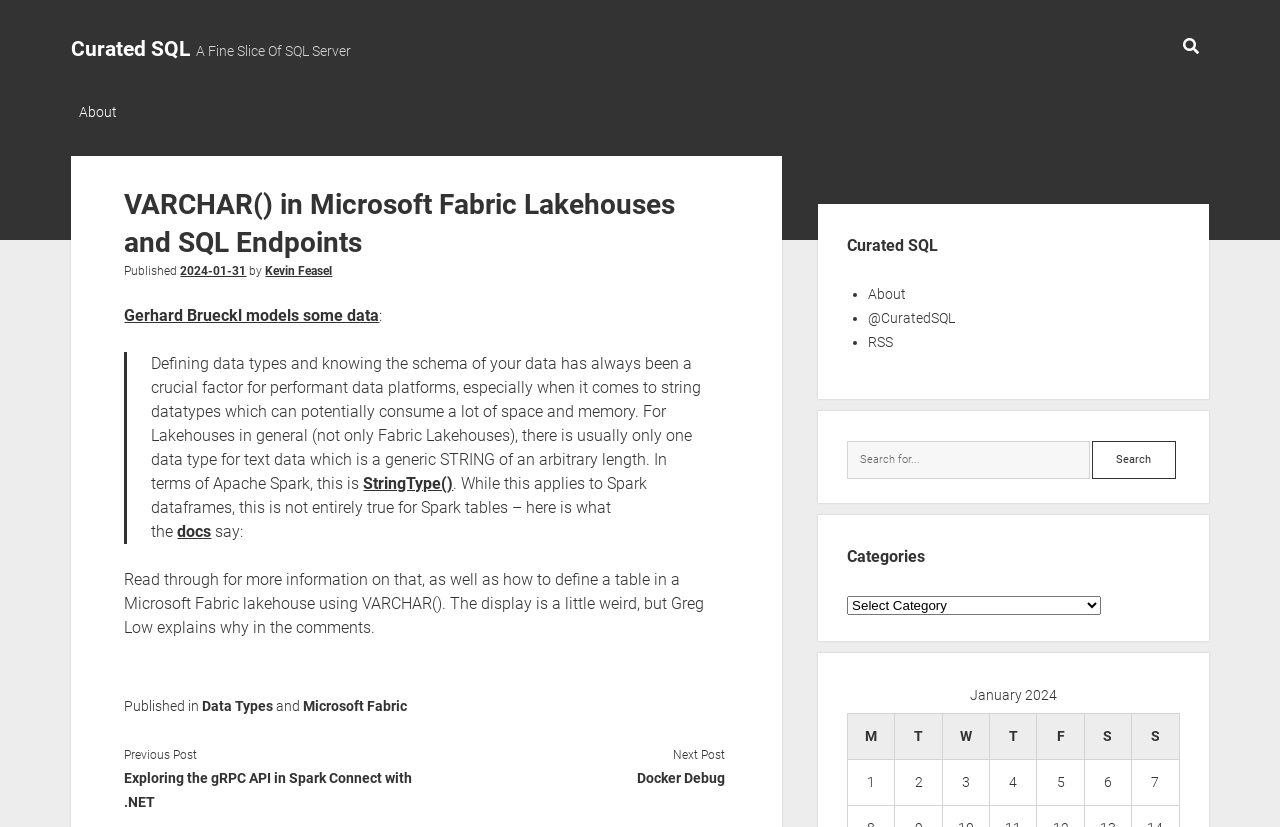Please answer the following question using a single word or phrase: 
Is there a search function on the webpage?

Yes